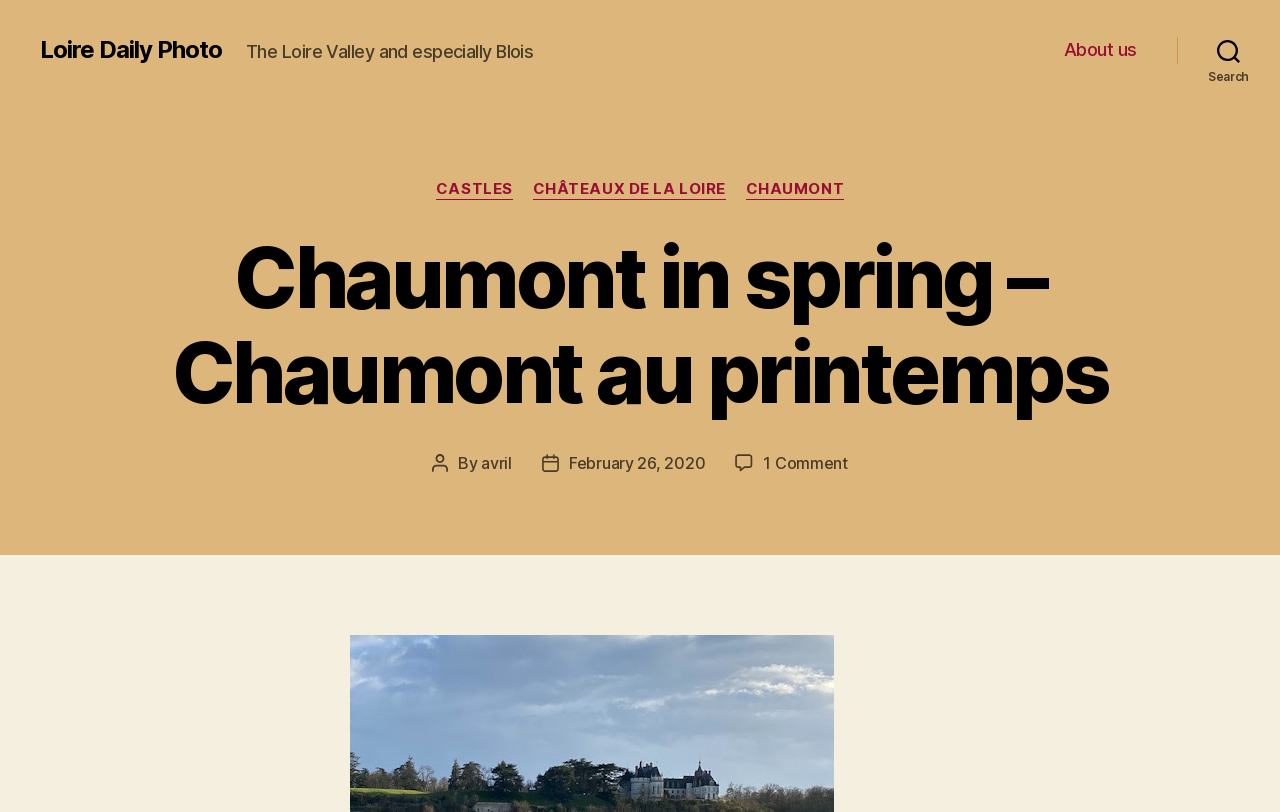Determine the bounding box coordinates of the section to be clicked to follow the instruction: "Learn more about Inkululeko". The coordinates should be given as four float numbers between 0 and 1, formatted as [left, top, right, bottom].

None